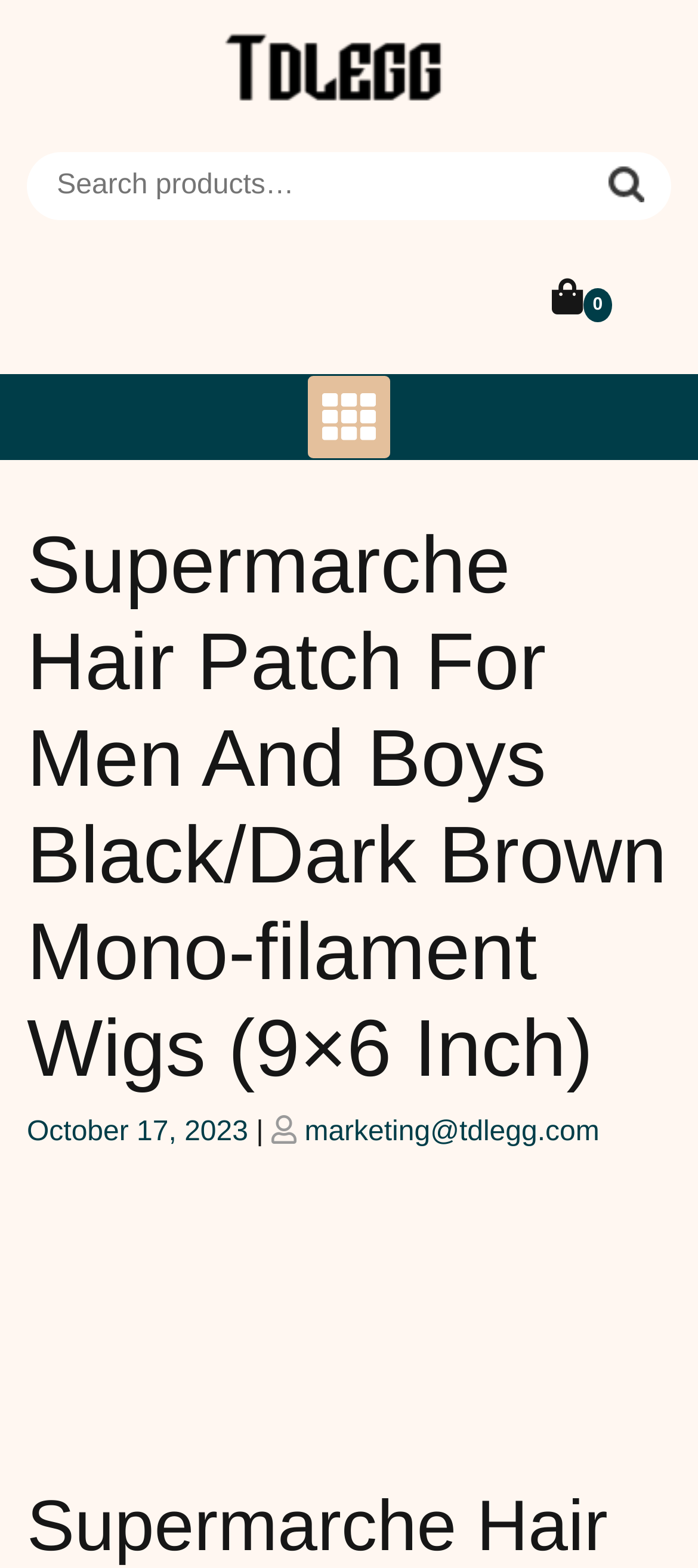Given the element description: "Search", predict the bounding box coordinates of this UI element. The coordinates must be four float numbers between 0 and 1, given as [left, top, right, bottom].

[0.872, 0.097, 0.924, 0.141]